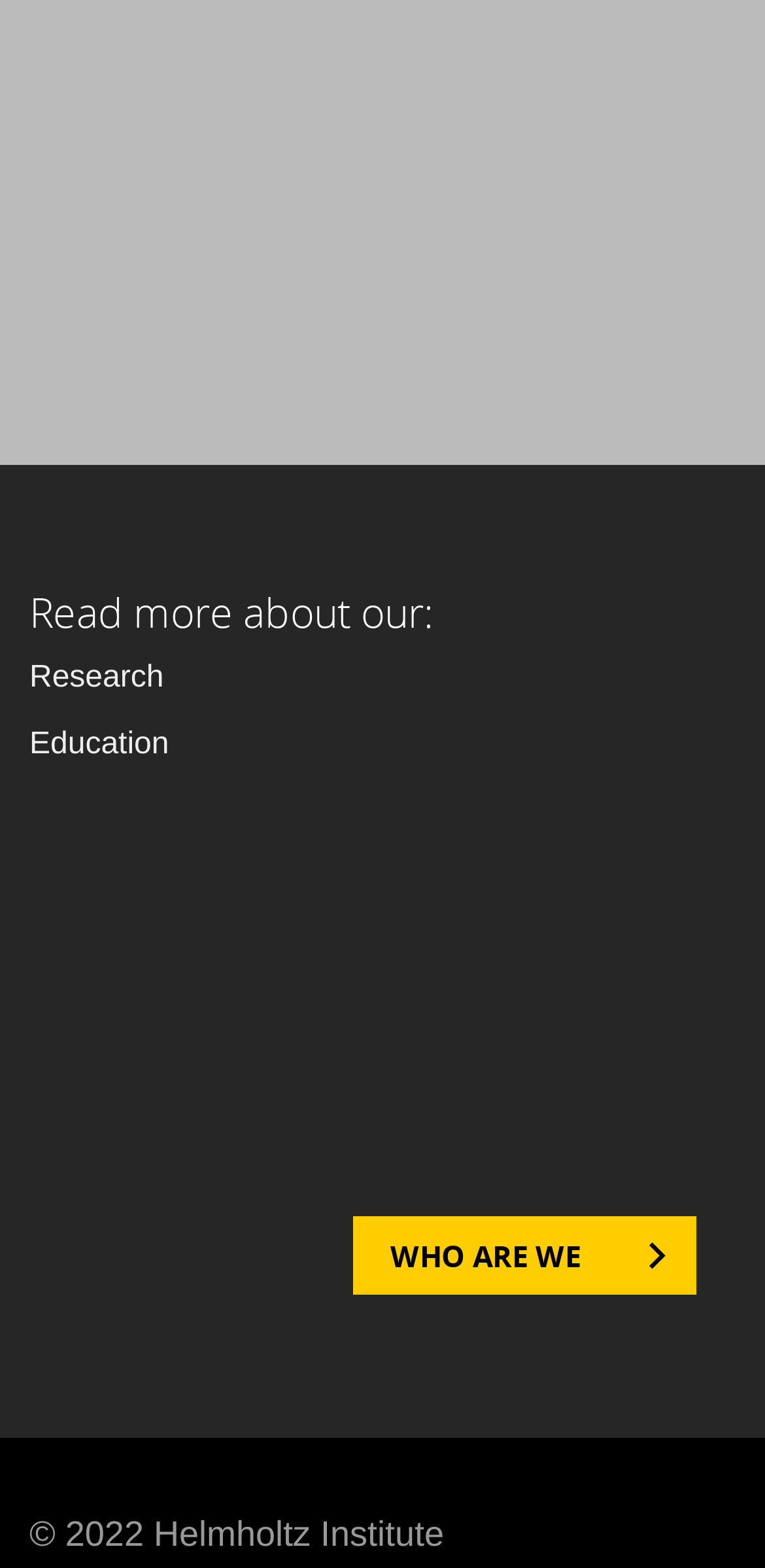How many figures are there at the top of the webpage?
Based on the screenshot, provide your answer in one word or phrase.

3